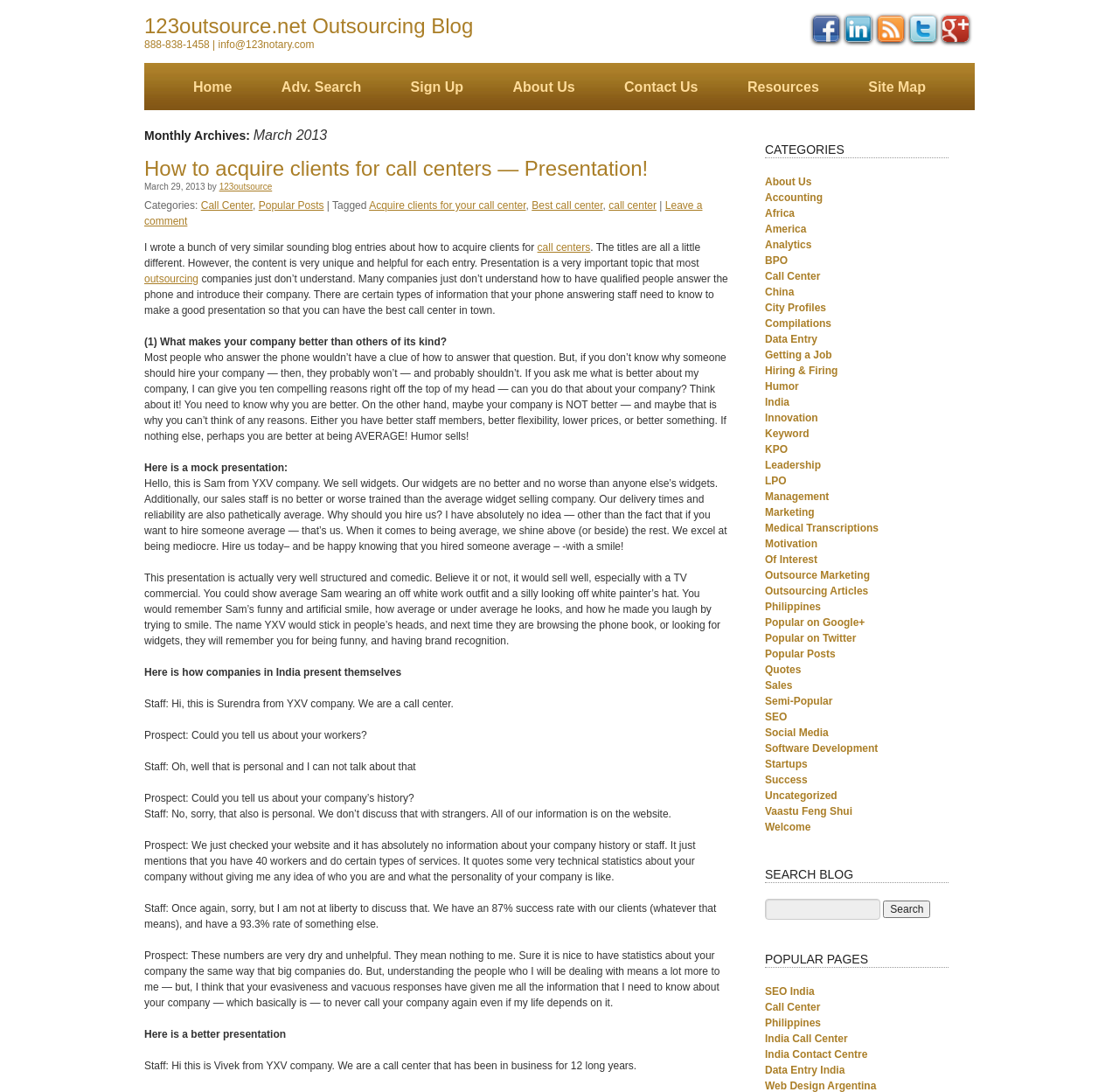What is the name of the company presented in the mock presentation?
Look at the screenshot and give a one-word or phrase answer.

YXV company